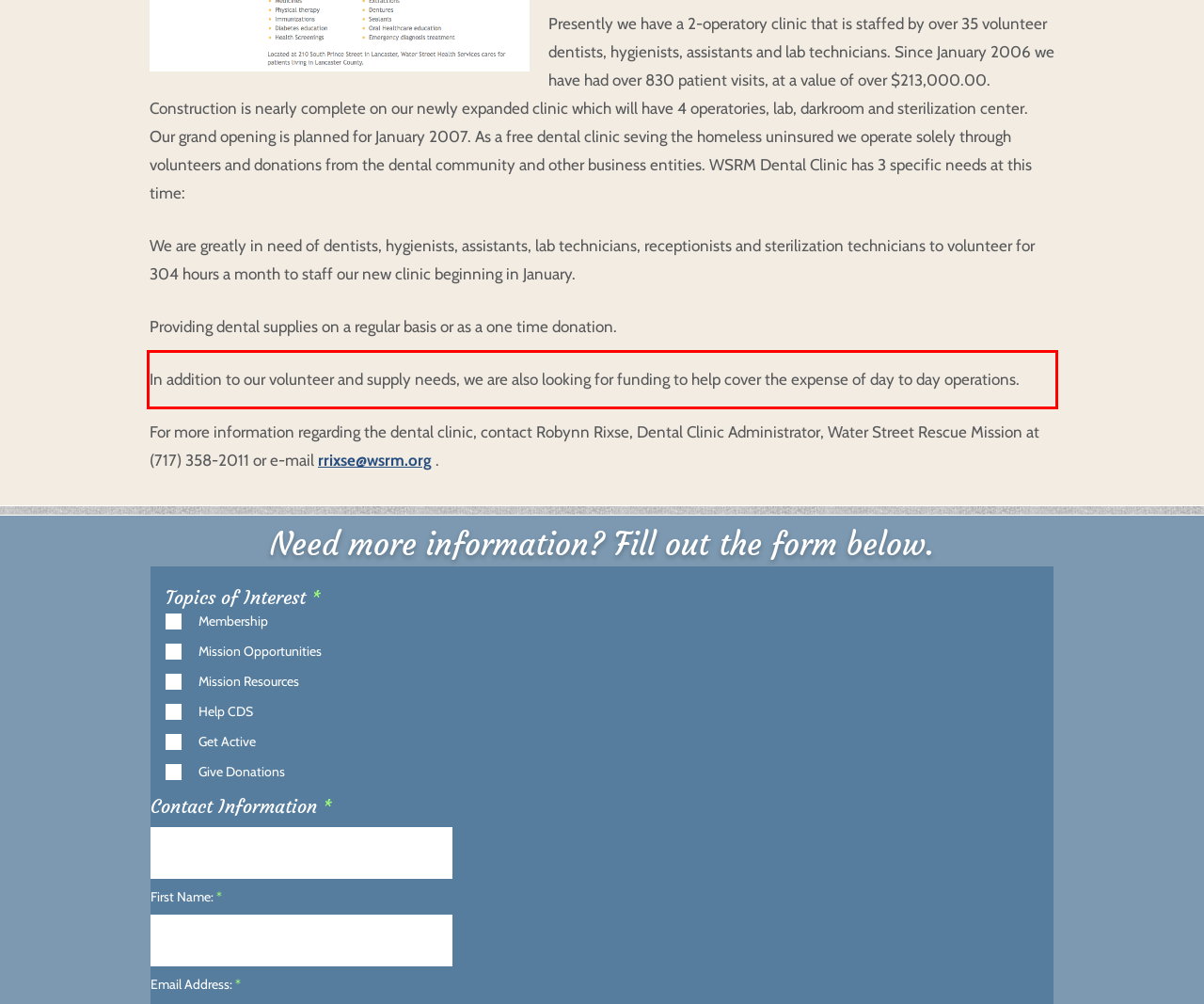Analyze the screenshot of a webpage where a red rectangle is bounding a UI element. Extract and generate the text content within this red bounding box.

In addition to our volunteer and supply needs, we are also looking for funding to help cover the expense of day to day operations.